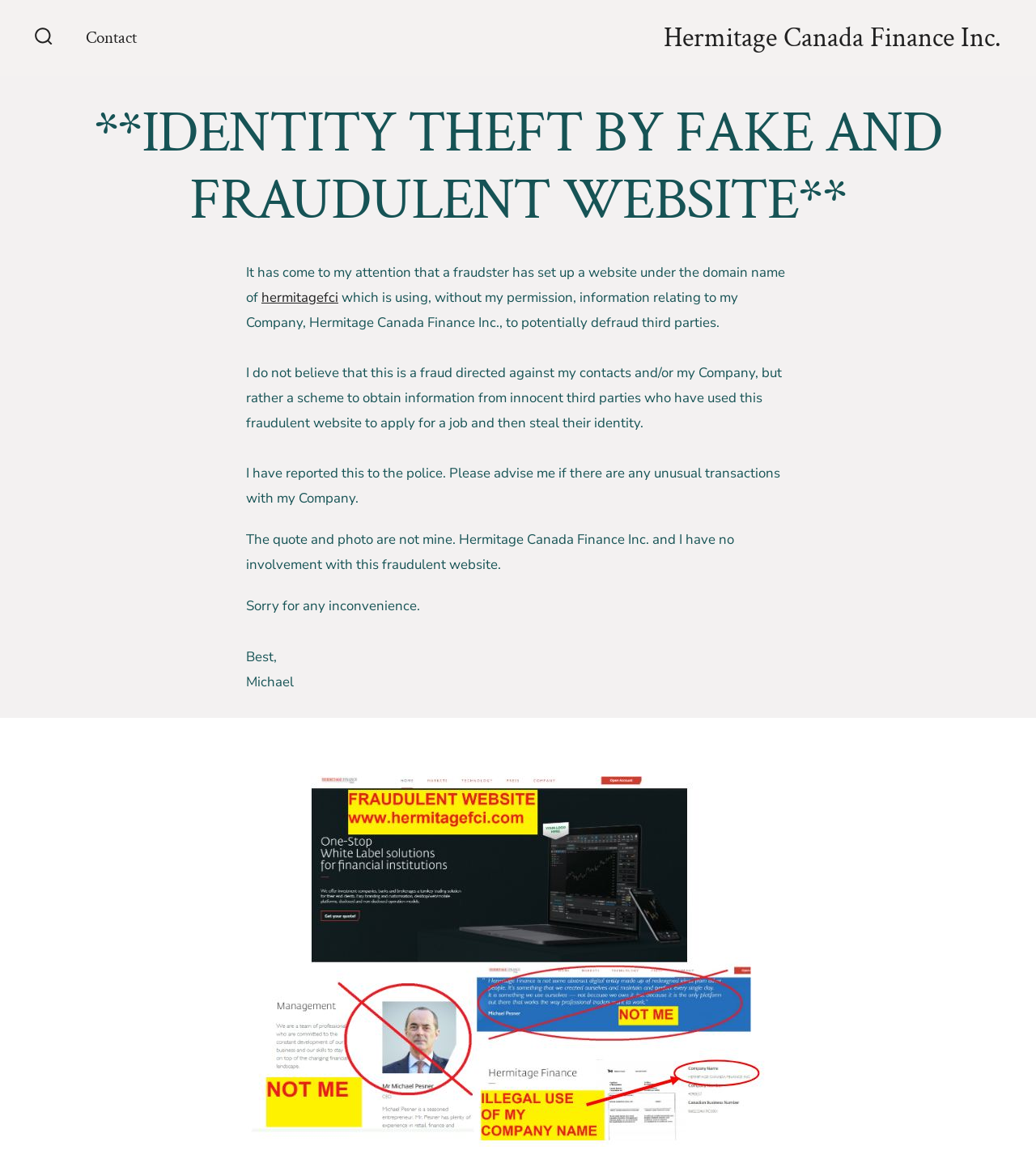Please specify the bounding box coordinates in the format (top-left x, top-left y, bottom-right x, bottom-right y), with all values as floating point numbers between 0 and 1. Identify the bounding box of the UI element described by: hermitagefci

[0.252, 0.248, 0.327, 0.264]